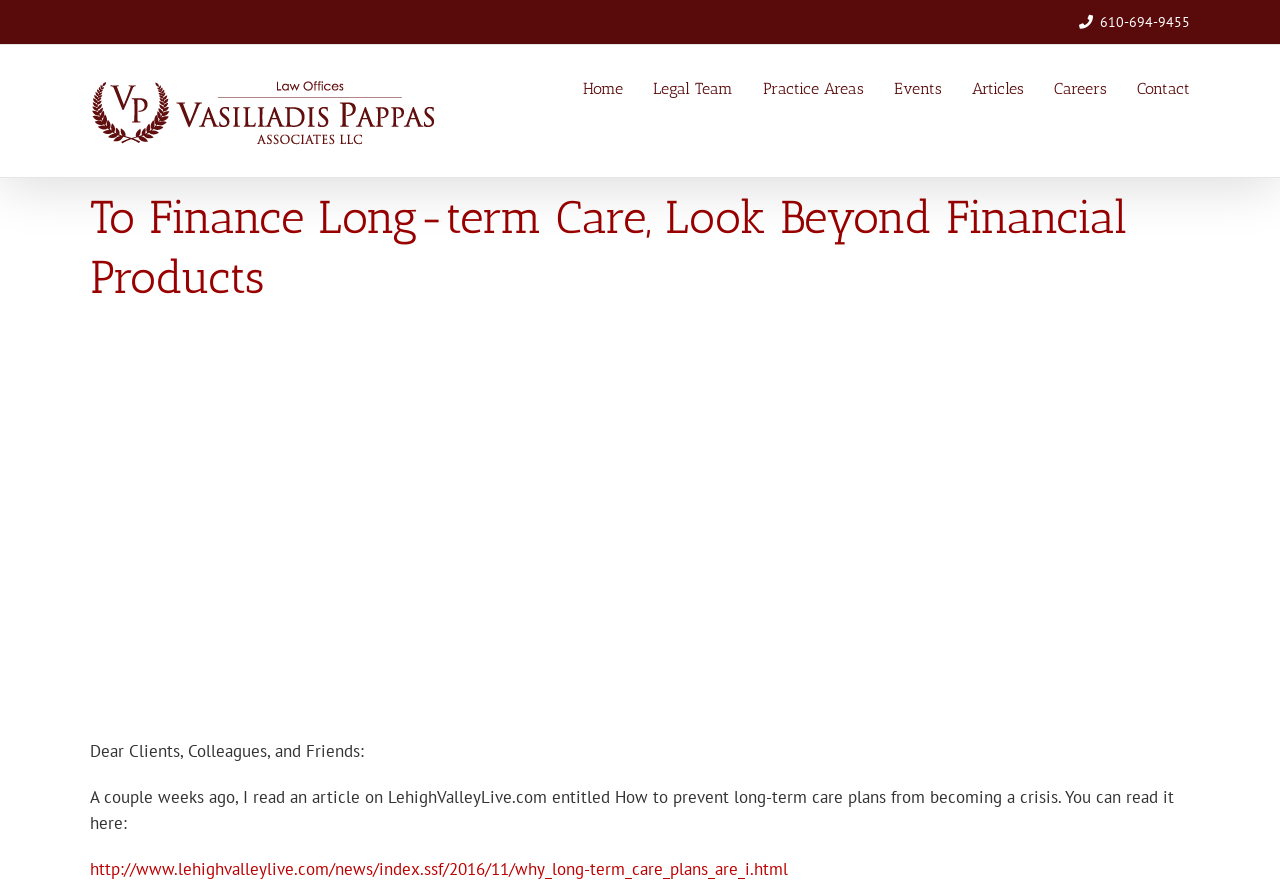What is the phone number to contact?
Based on the image, give a one-word or short phrase answer.

610-694-9455